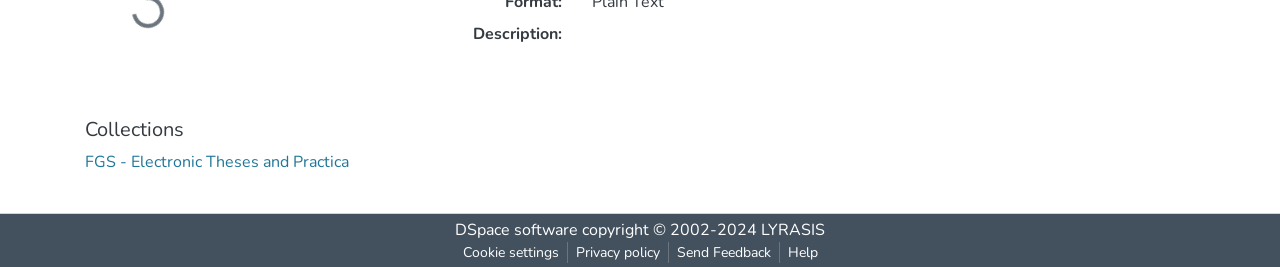What is the first collection listed?
Look at the image and provide a detailed response to the question.

I looked at the link elements under the 'Collections' heading and found the first one, which is 'FGS - Electronic Theses and Practica' at coordinates [0.066, 0.564, 0.273, 0.646].